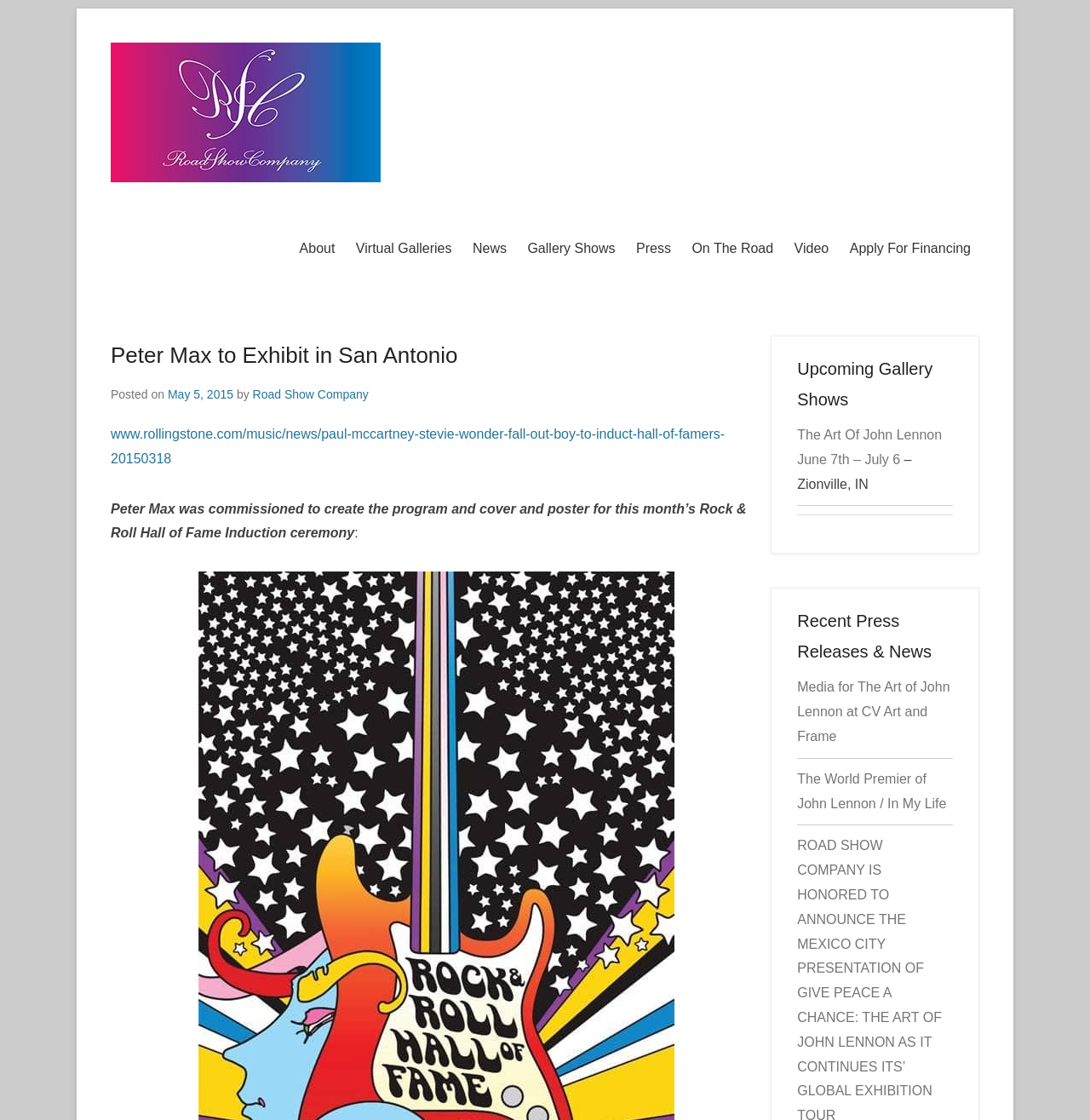Provide your answer to the question using just one word or phrase: What is the name of the company exhibiting in San Antonio?

Road Show Company